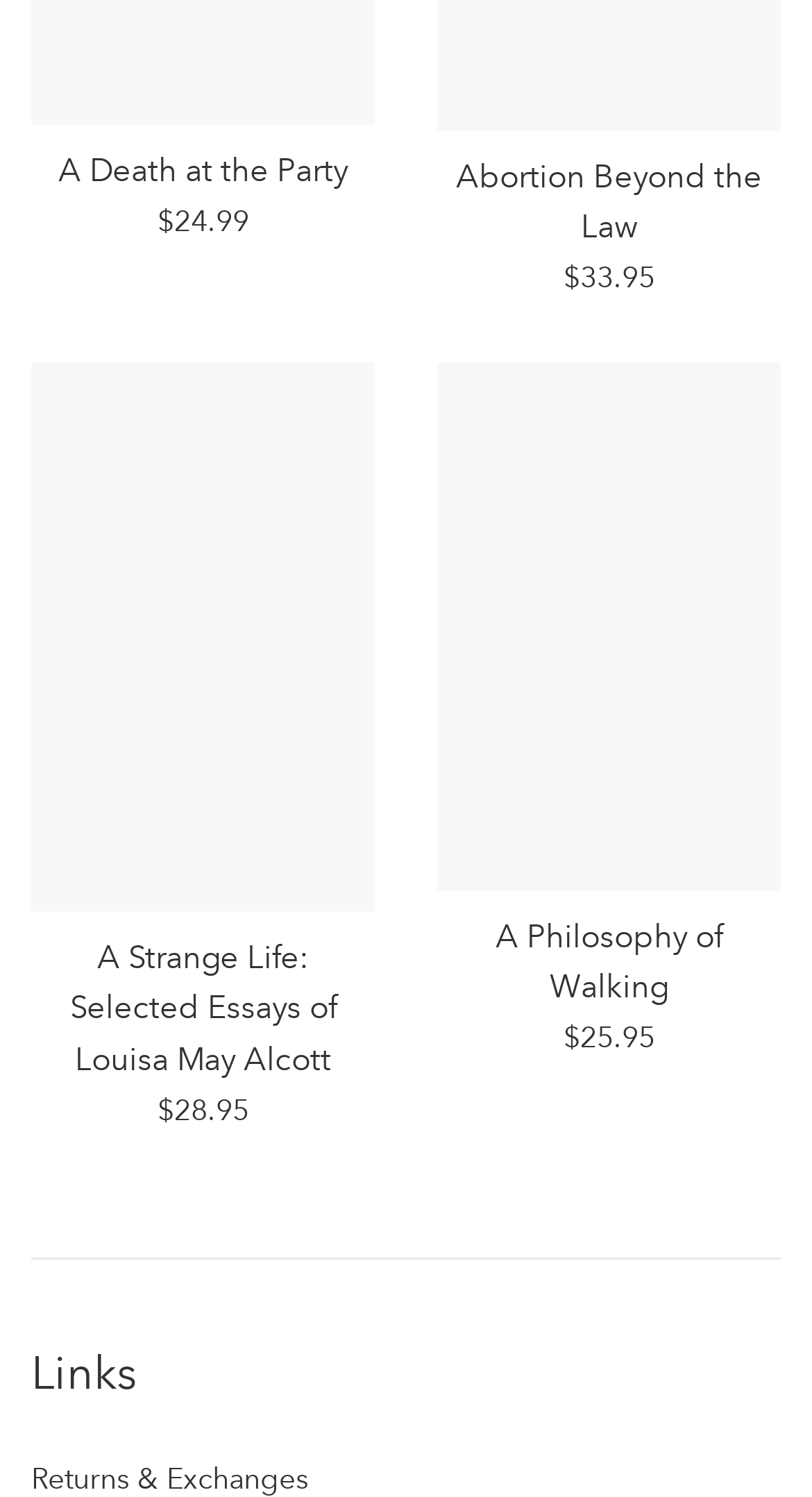How many book titles are displayed?
Examine the image and provide an in-depth answer to the question.

I counted the number of book titles displayed on the webpage, which are 'A Death at the Party', 'Abortion Beyond the Law', 'A Strange Life: Selected Essays of Louisa May Alcott', 'A Philosophy of Walking', and two duplicates of 'A Strange Life: Selected Essays of Louisa May Alcott' and 'A Philosophy of Walking'. Therefore, there are 6 book titles in total.